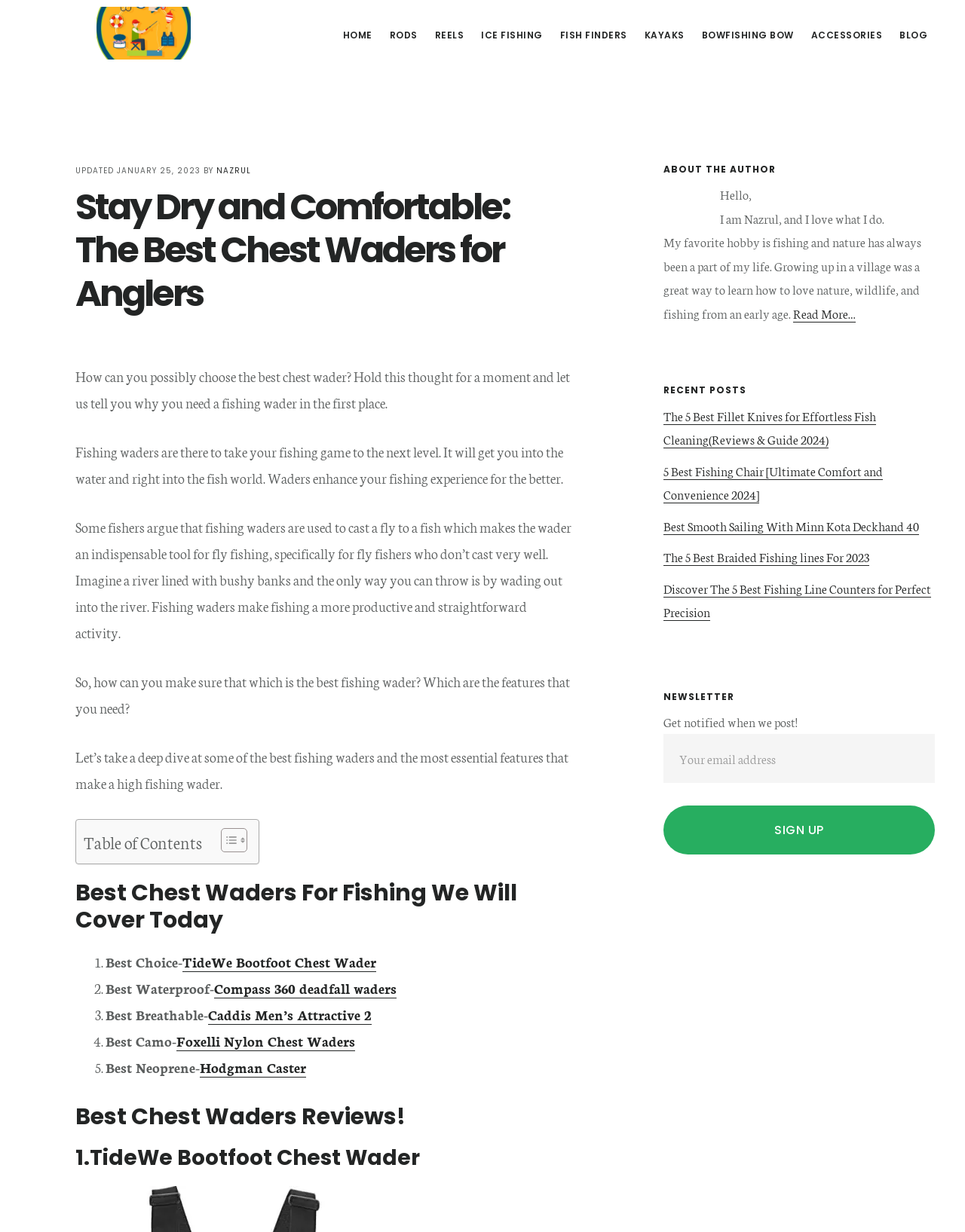Please identify the bounding box coordinates of the element on the webpage that should be clicked to follow this instruction: "Visit the 'RODS' page". The bounding box coordinates should be given as four float numbers between 0 and 1, formatted as [left, top, right, bottom].

[0.396, 0.019, 0.44, 0.039]